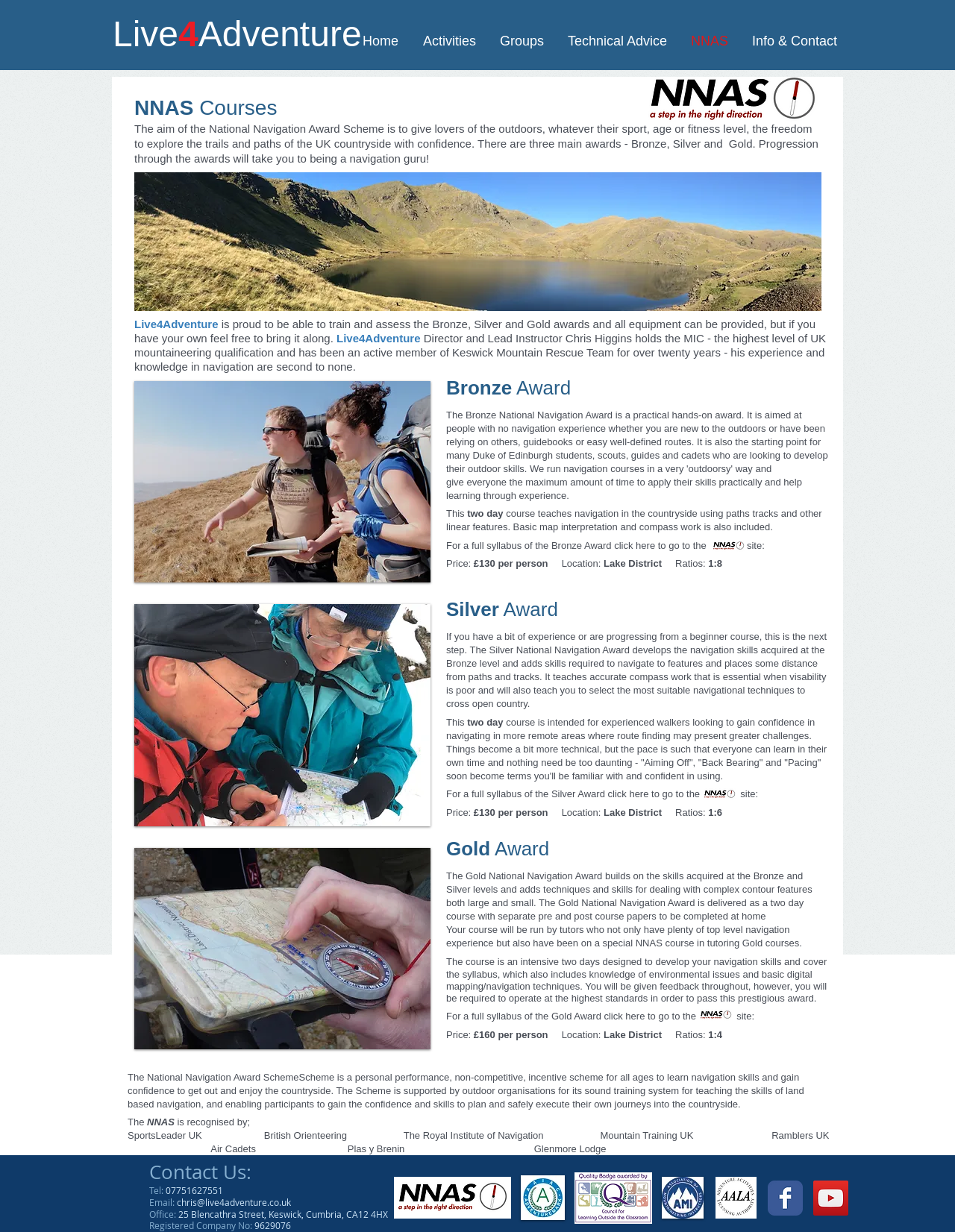Using the given description, provide the bounding box coordinates formatted as (top-left x, top-left y, bottom-right x, bottom-right y), with all values being floating point numbers between 0 and 1. Description: aria-label="Wix Facebook page"

[0.804, 0.959, 0.841, 0.987]